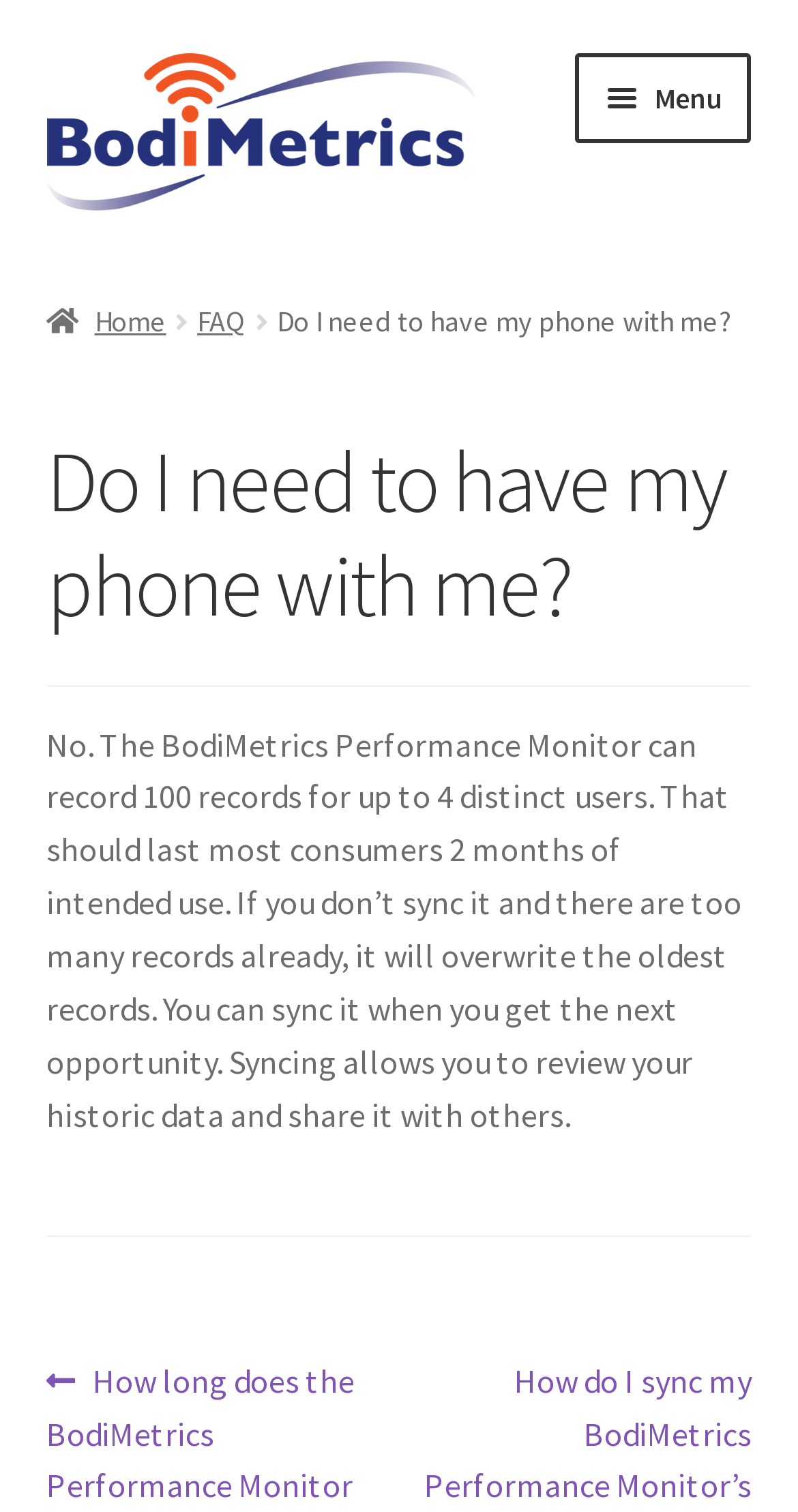Provide an in-depth caption for the contents of the webpage.

The webpage is about a medical-related topic, specifically discussing the BodiMetrics Performance Monitor. At the top left corner, there are two "Skip to" links, one for navigation and one for content. Next to them is a link to the "Medical" section, accompanied by a small image. 

Below these elements, there is a primary navigation menu that spans across the top of the page. The menu contains several links, including "Home", "Accessories", "Cart", and others. A "Menu" button is located at the far right of the navigation menu.

Under the navigation menu, there is a breadcrumbs section that displays the current page's location. It consists of three links: "Home", "FAQ", and the current page's title, "Do I need to have my phone with me?".

The main content of the page is a question-and-answer section. The question "Do I need to have my phone with me?" is displayed in a large font, followed by a detailed answer. The answer explains that the BodiMetrics Performance Monitor can store 100 records for up to 4 users, which should last for 2 months. It also mentions that if the device is not synced, it will overwrite old records, and that syncing allows users to review their historic data and share it with others.

At the very bottom of the page, there is a "Post navigation" heading, but it does not contain any links or content.